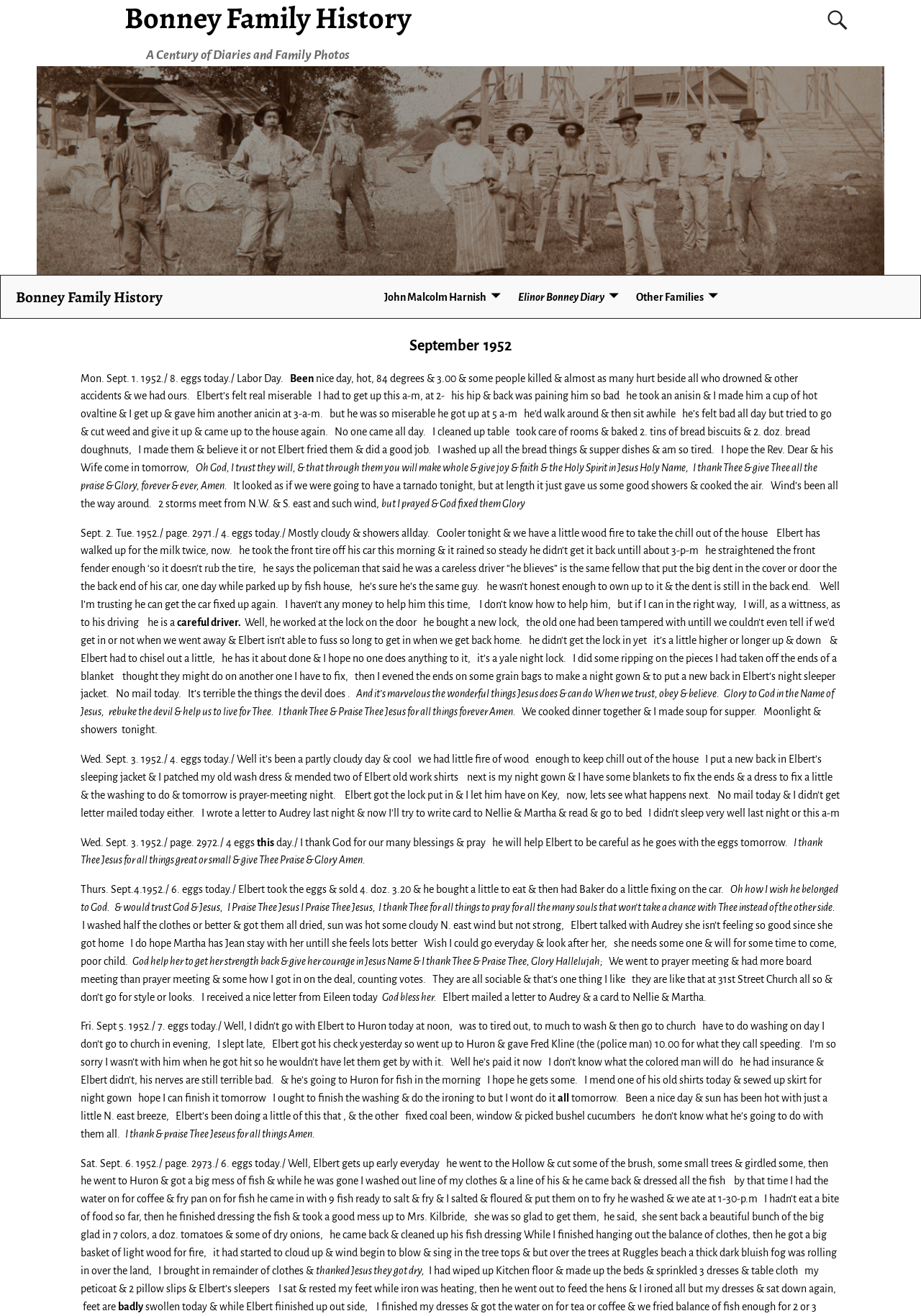Determine the bounding box for the HTML element described here: "John Malcolm Harnish". The coordinates should be given as [left, top, right, bottom] with each number being a float between 0 and 1.

[0.408, 0.216, 0.553, 0.235]